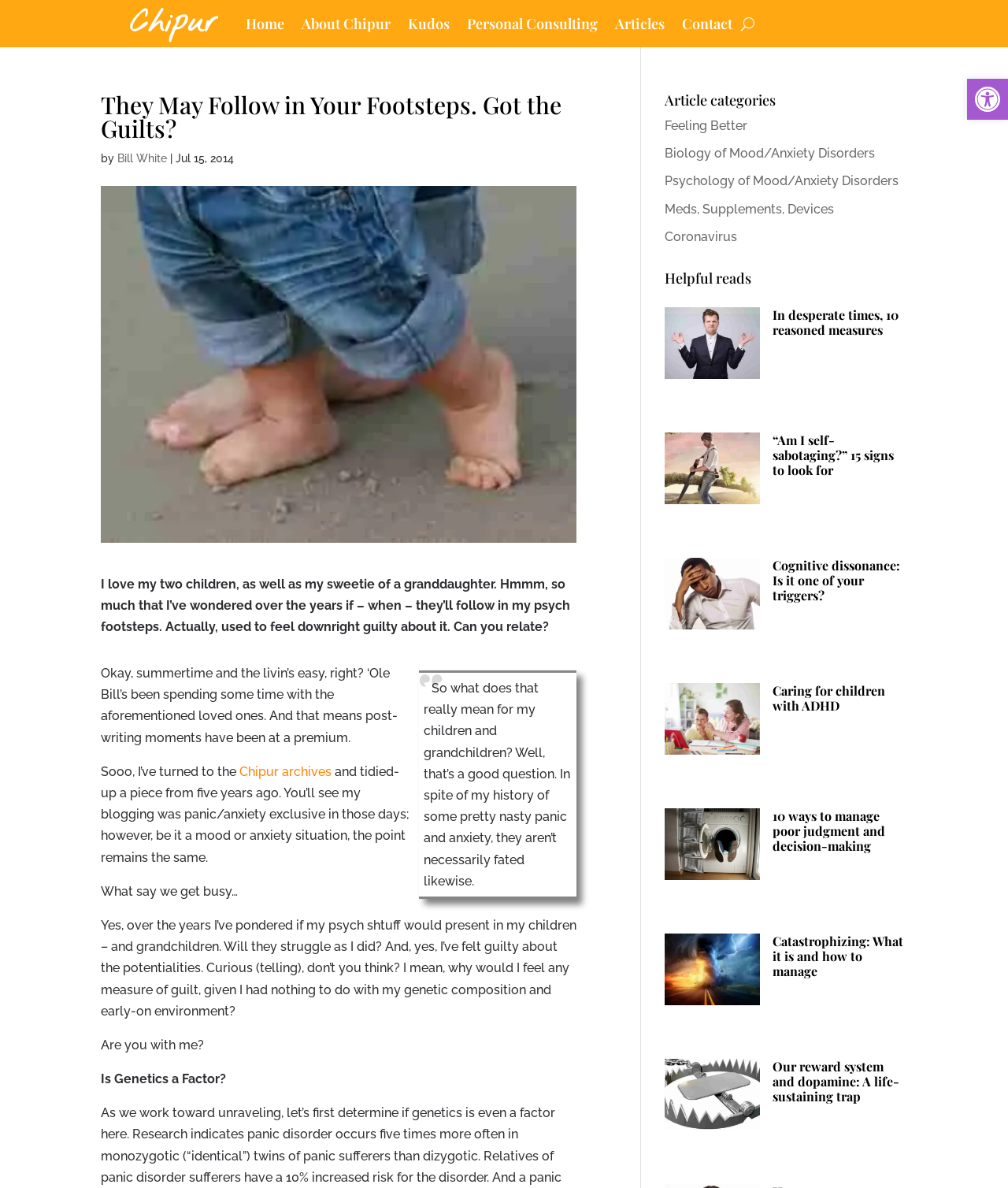Using the provided element description: "Caring for children with ADHD", identify the bounding box coordinates. The coordinates should be four floats between 0 and 1 in the order [left, top, right, bottom].

[0.659, 0.575, 0.9, 0.6]